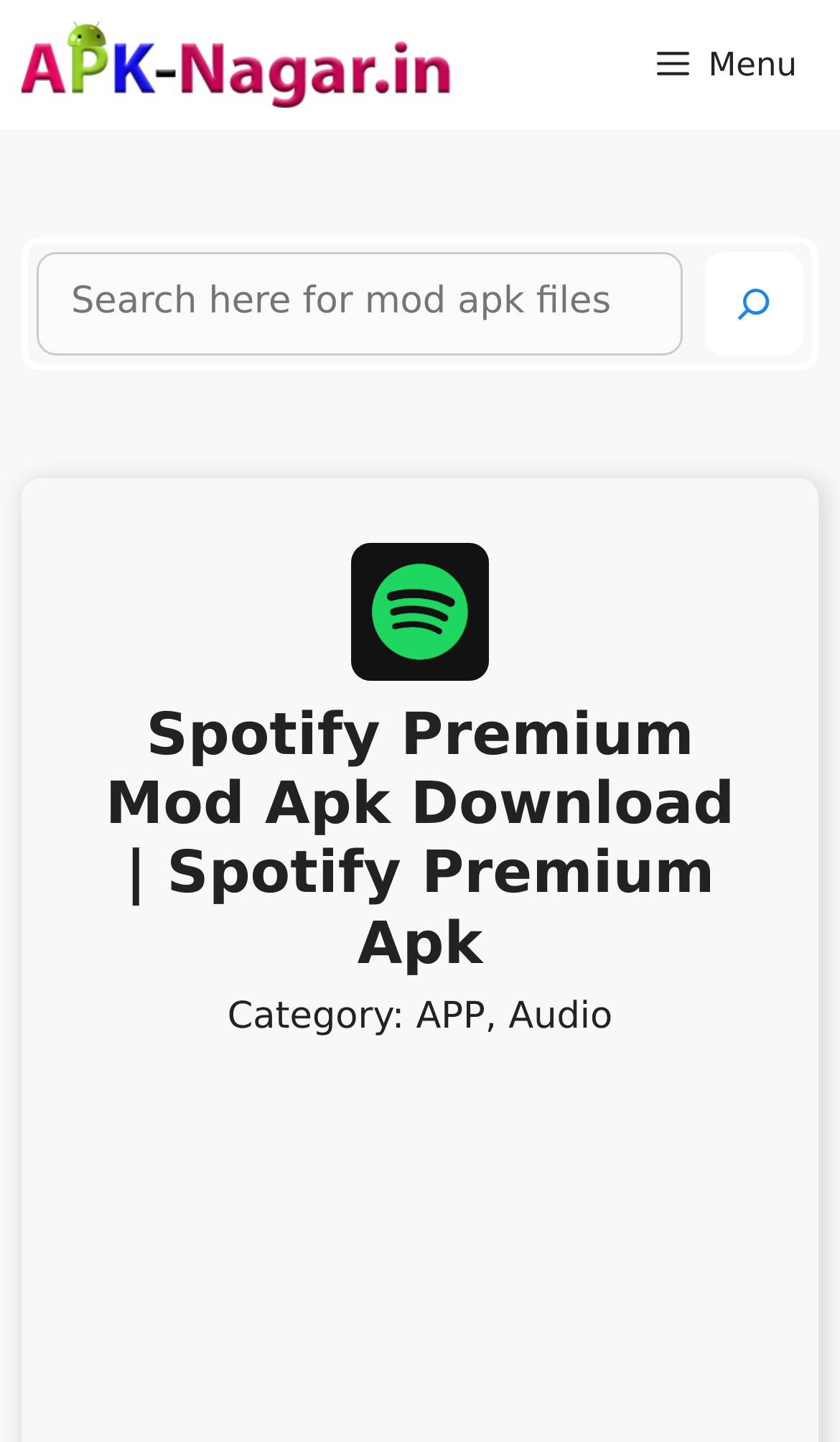What is the category of the app?
Based on the screenshot, answer the question with a single word or phrase.

APP